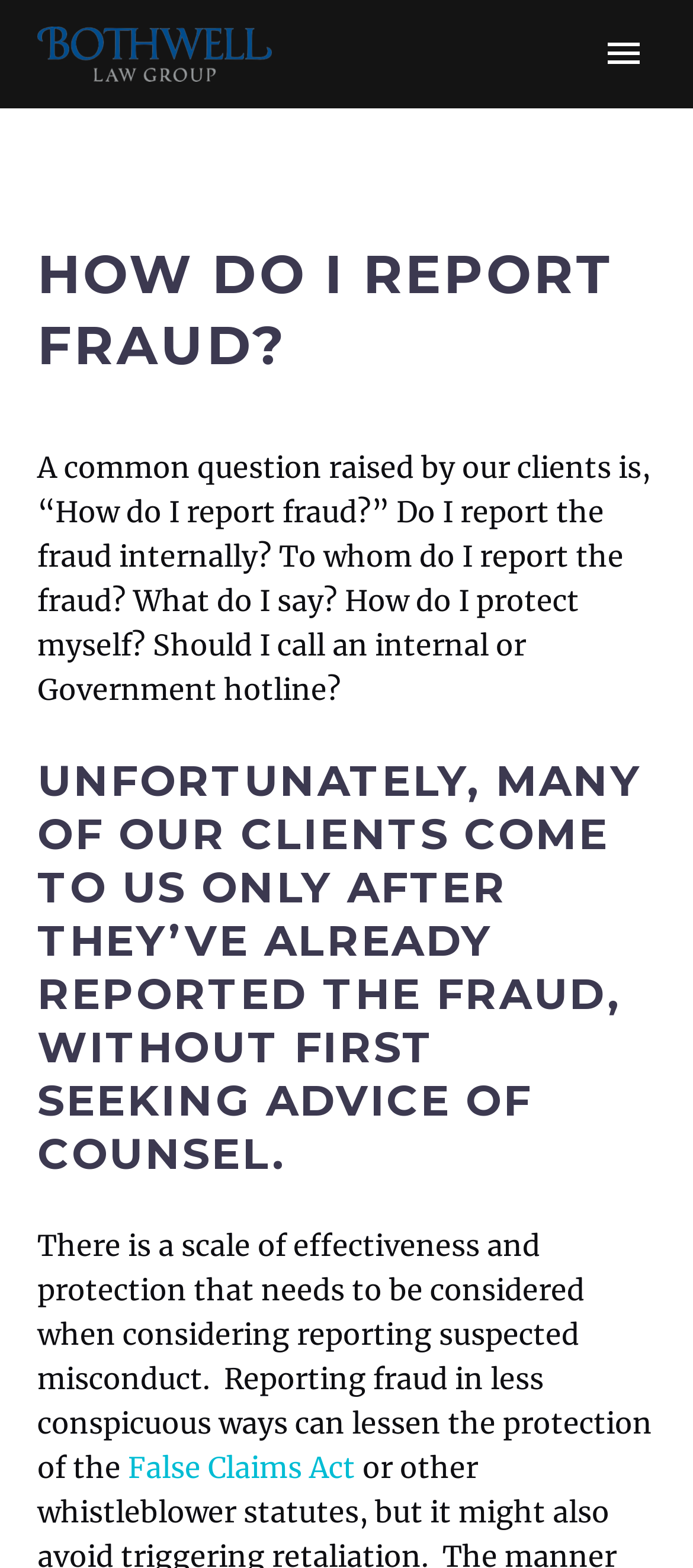What is the name of the act mentioned in the webpage?
Look at the screenshot and give a one-word or phrase answer.

False Claims Act